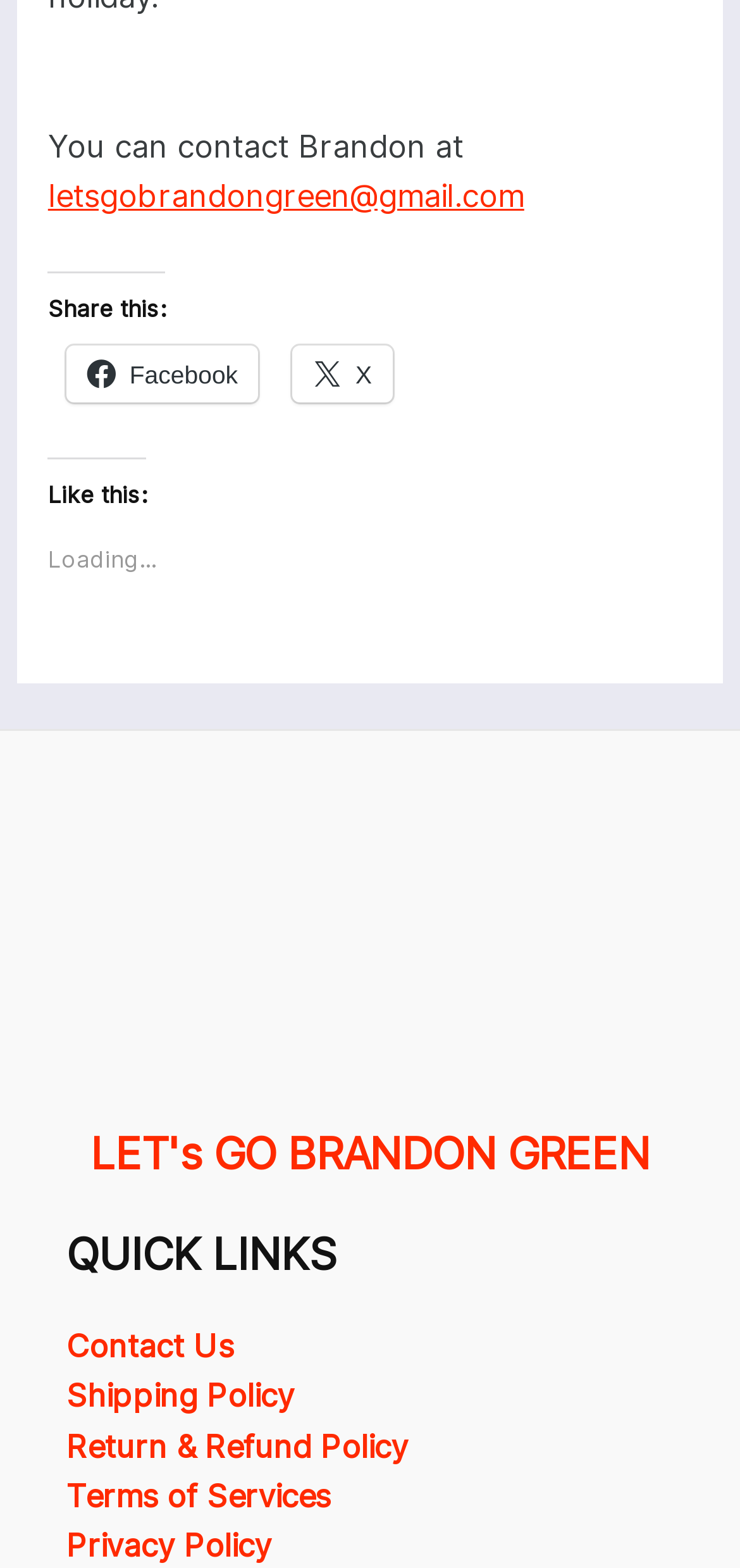Could you provide the bounding box coordinates for the portion of the screen to click to complete this instruction: "Visit the homepage"?

[0.122, 0.719, 0.878, 0.753]